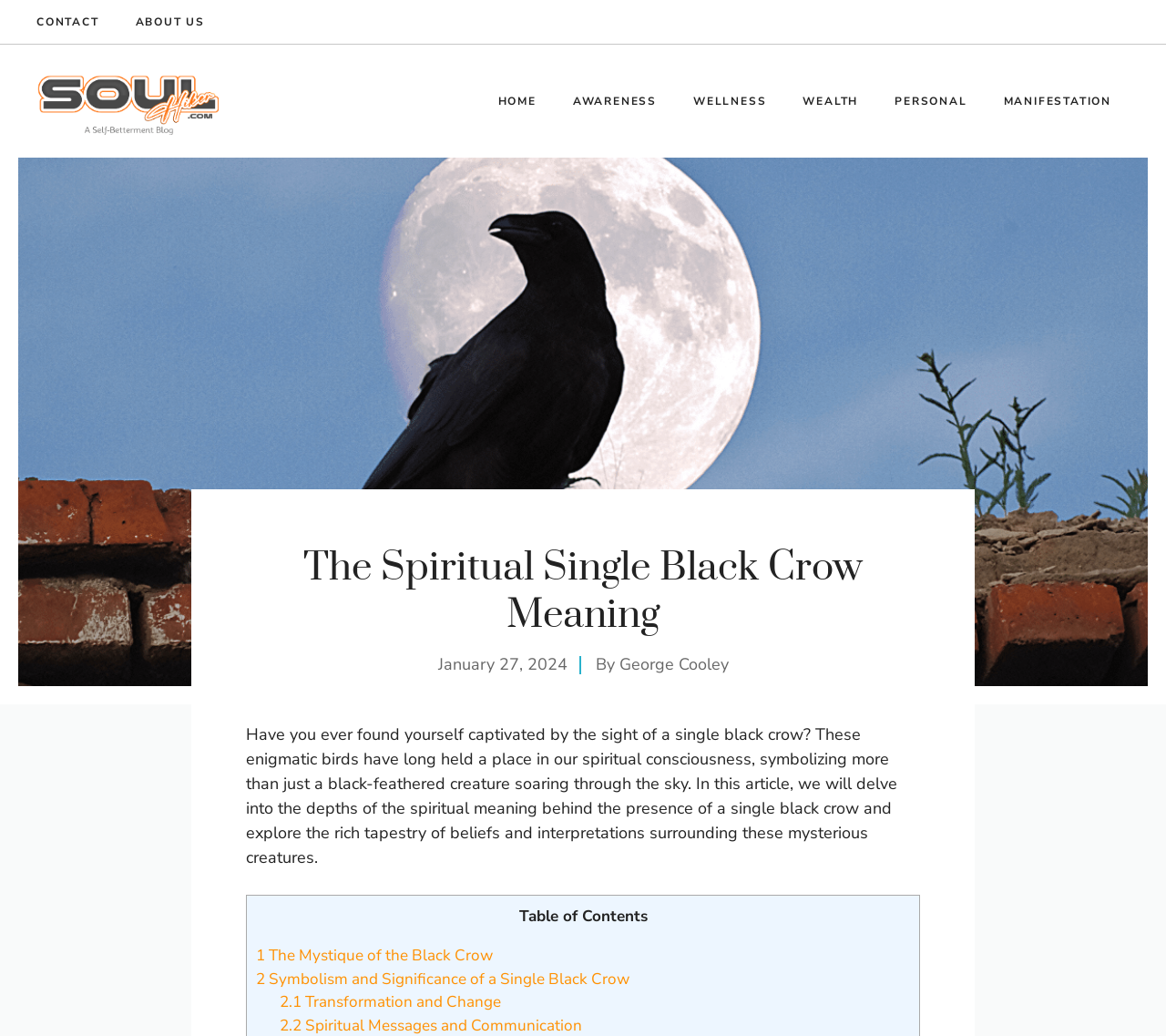Identify the text that serves as the heading for the webpage and generate it.

The Spiritual Single Black Crow Meaning